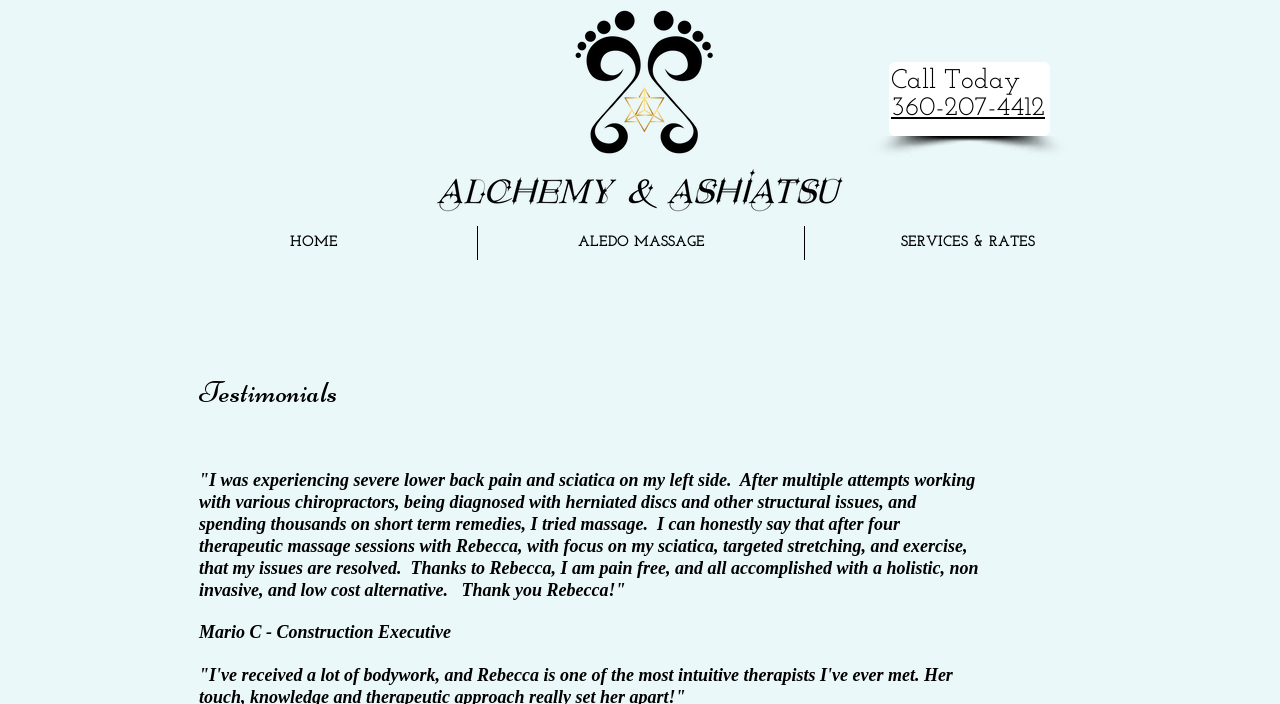Find the bounding box coordinates for the element described here: "360-207-4412".

[0.696, 0.135, 0.816, 0.173]